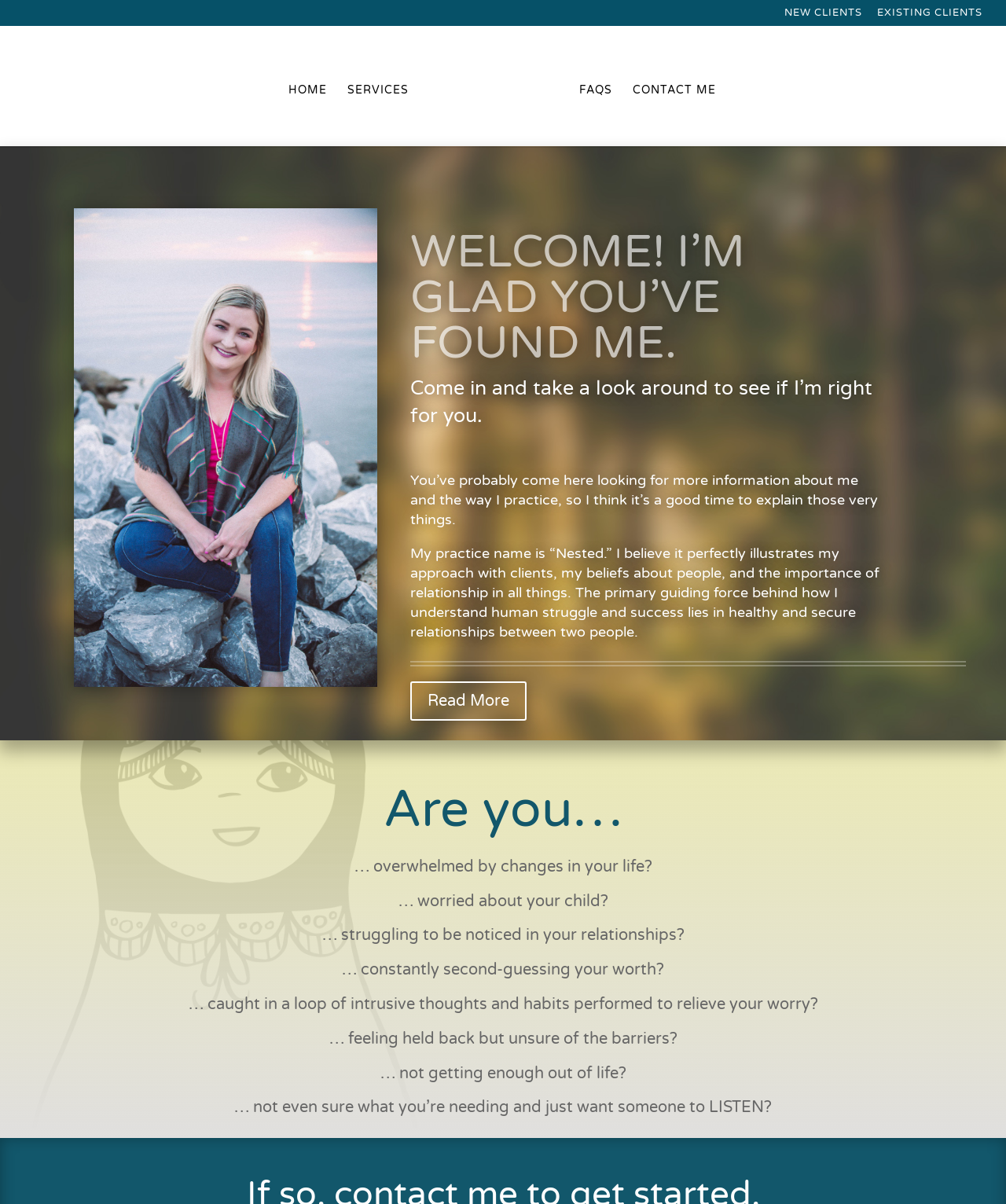Please identify the coordinates of the bounding box that should be clicked to fulfill this instruction: "Read more about the therapist's approach".

[0.408, 0.566, 0.524, 0.598]